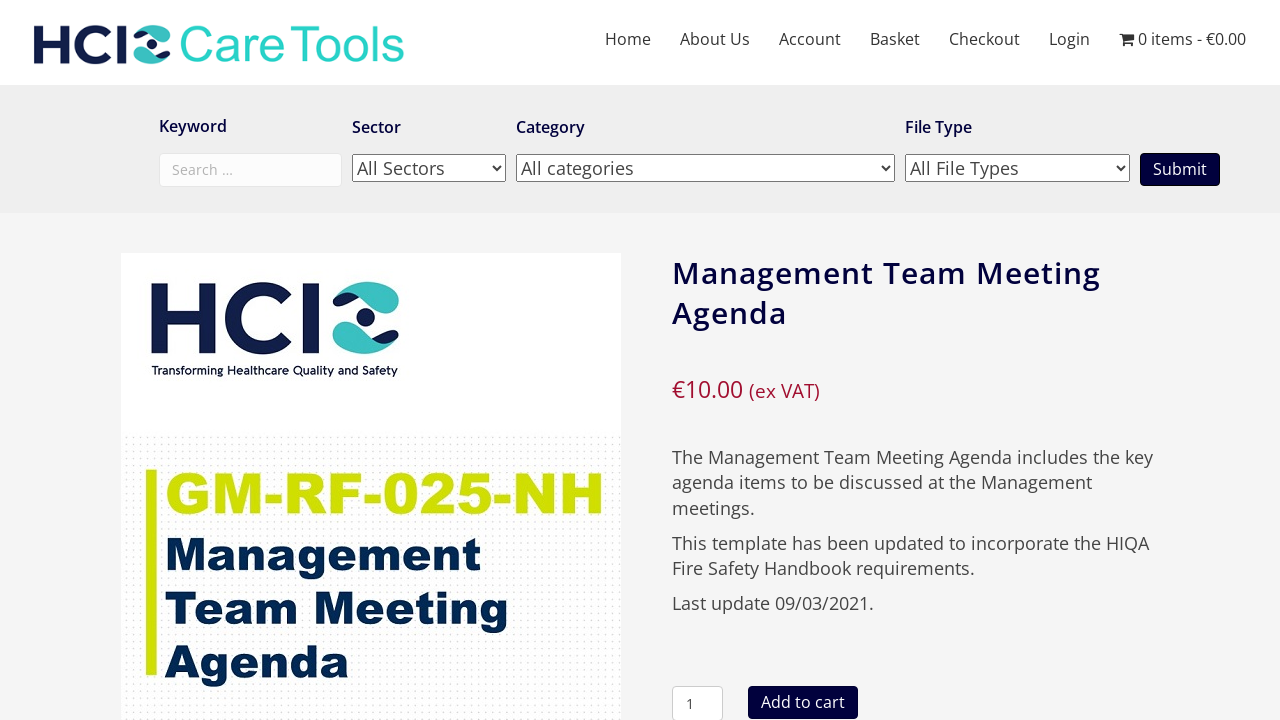Offer an extensive depiction of the webpage and its key elements.

The webpage is about the Management Team Meeting Agenda, a template provided by HCI Care Tools. At the top left corner, there is a link to HCI Care Tools accompanied by an image of the same name. On the top right side, there is a navigation menu with links to various pages, including Home, About Us, Account, Basket, Checkout, Login, and Cart, which has an image of a cart and displays the number of items and total cost.

Below the navigation menu, there are three sections with headings: Keyword, Sector, and Category, each with a textbox or combobox for filtering or searching. On the right side of these sections, there is a File Type heading with another combobox. A Submit button is located at the bottom right corner of these sections.

The main content of the page is a description of the Management Team Meeting Agenda template, which includes the key agenda items to be discussed at Management meetings. The template has been updated to incorporate the HIQA Fire Safety Handbook requirements. The price of the template is €10.00, excluding VAT. There are two buttons: one to add the template to the cart and another to submit the search or filter criteria.

At the bottom of the page, there is a note indicating the last update date of the template, which is 09/03/2021.